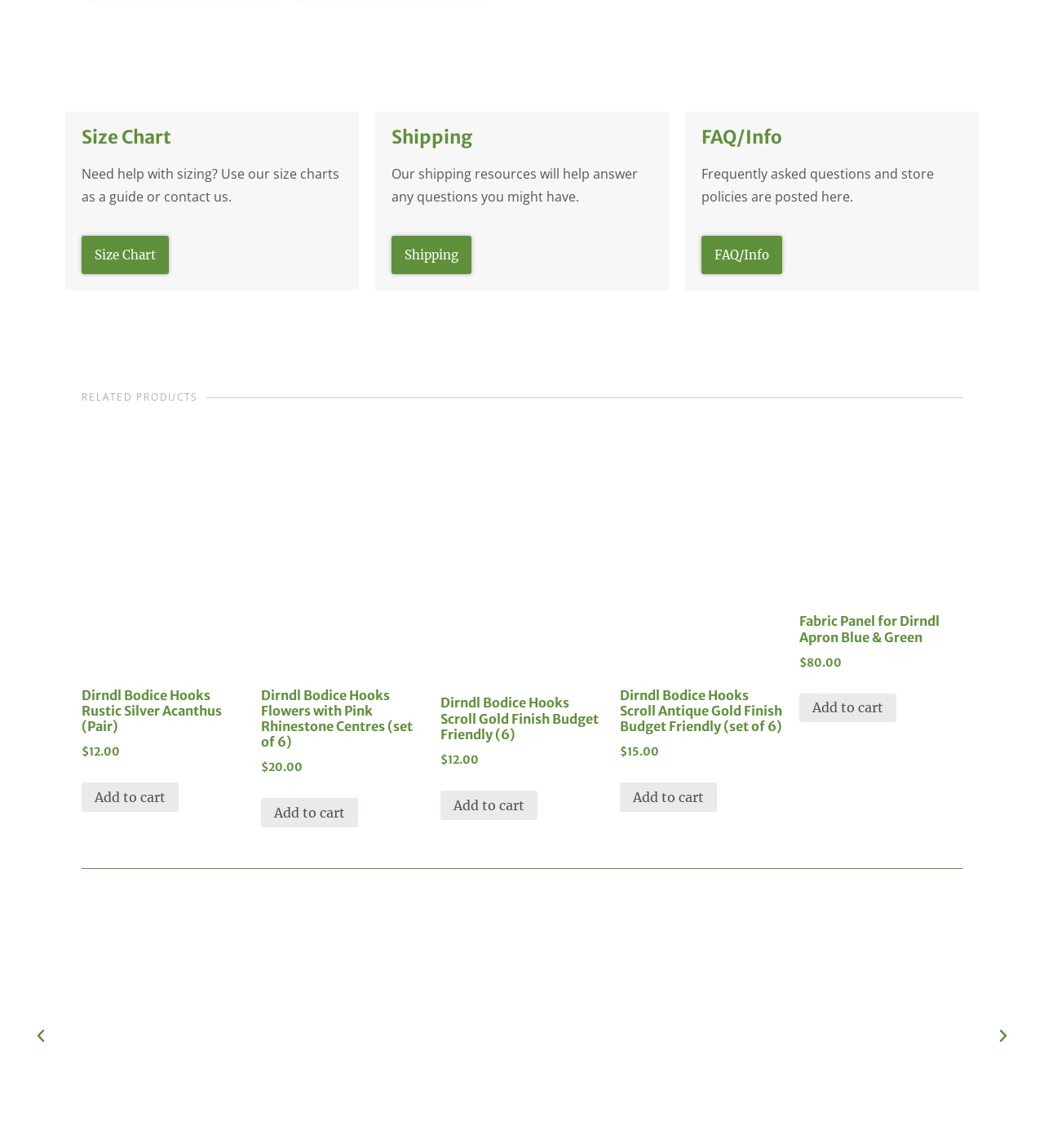Give a concise answer of one word or phrase to the question: 
What type of products are displayed under 'RELATED PRODUCTS'?

Dirndl bodice hooks and fabric panel